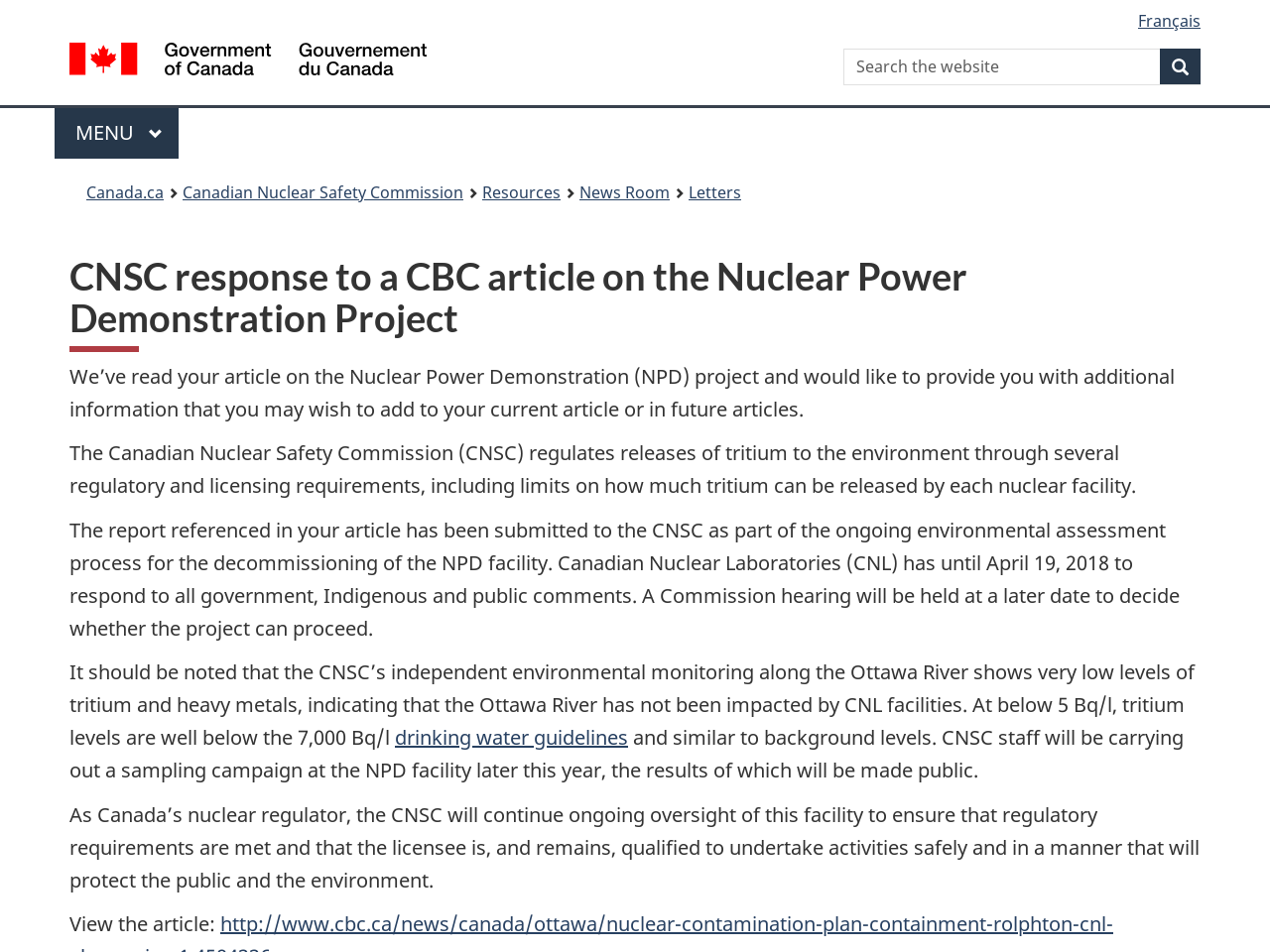What is the language of the webpage?
Using the image as a reference, give an elaborate response to the question.

The language selection option is available on the top right corner of the webpage, and it provides a link to switch to French, indicating that the webpage is available in both English and French languages.